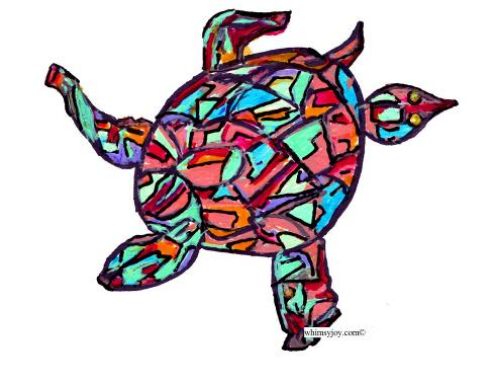What is the tone of the artwork?
Based on the image, give a one-word or short phrase answer.

Playful and cheerful